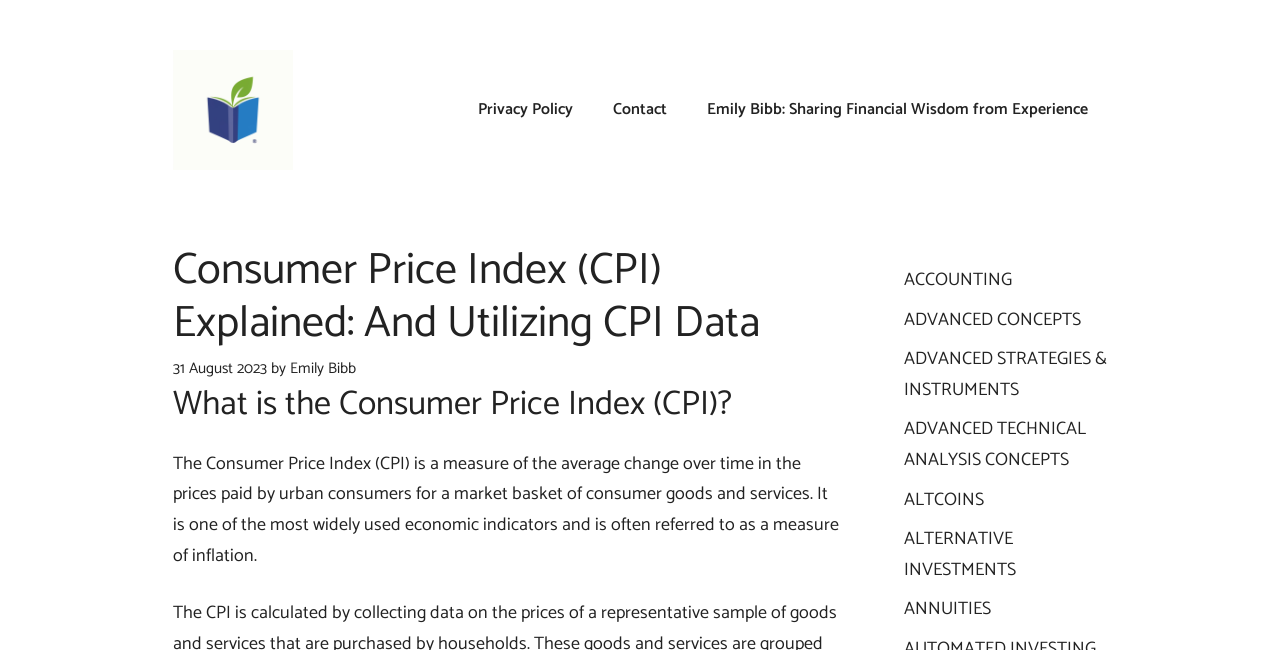Please provide a one-word or short phrase answer to the question:
Who is the author of the article?

Emily Bibb